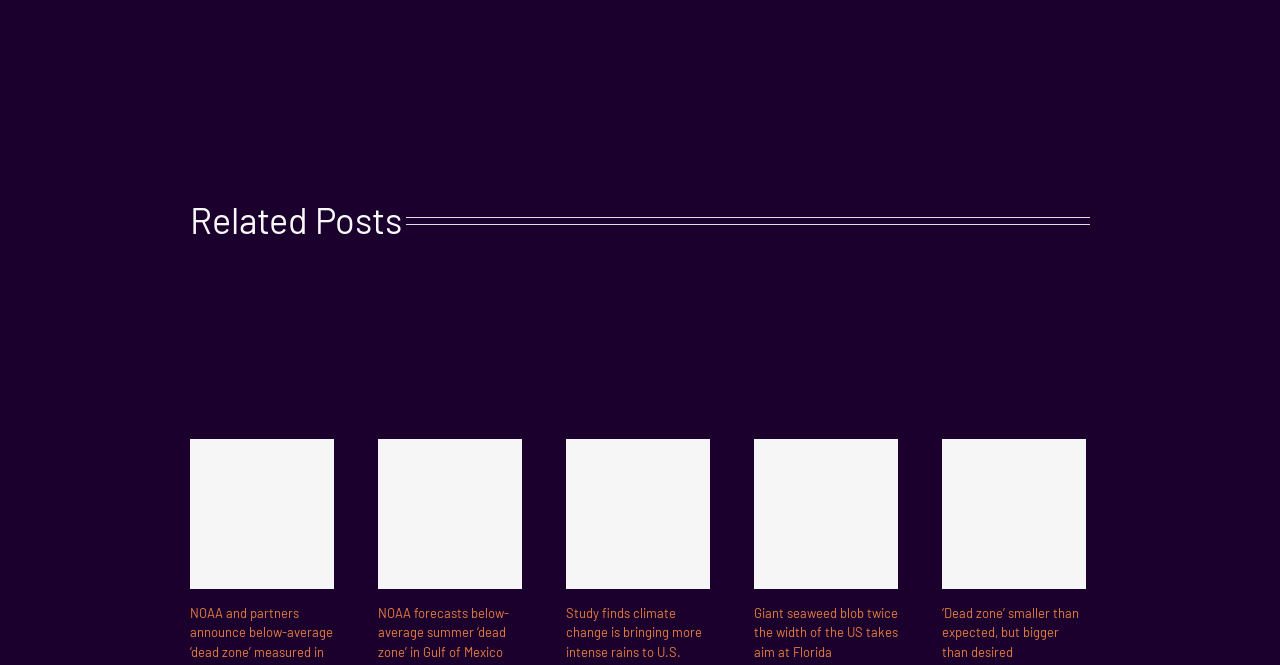Determine the bounding box coordinates of the clickable region to carry out the instruction: "View related posts".

[0.148, 0.06, 0.314, 0.601]